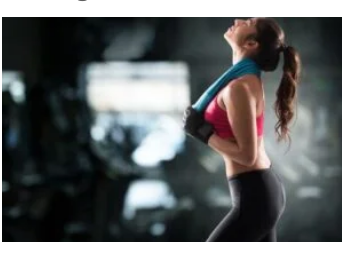What is the setting of the image?
Answer the question with as much detail as possible.

The blurred backdrop features gym equipment, emphasizing the setting as a space for physical training, which is further supported by the woman's fitness attire and the overall atmosphere of the image.